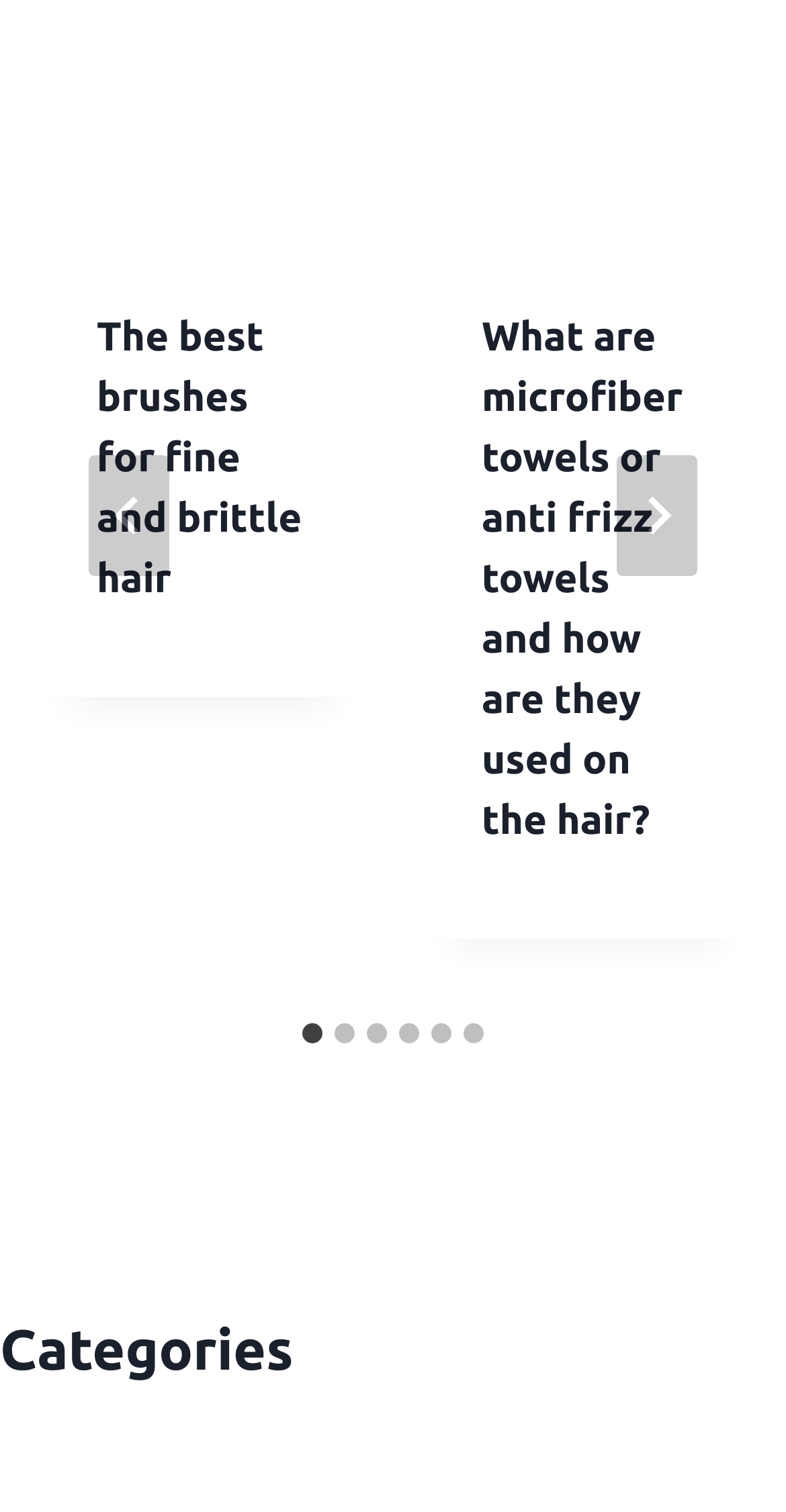Identify the bounding box coordinates of the HTML element based on this description: "aria-label="Next"".

[0.785, 0.301, 0.887, 0.381]